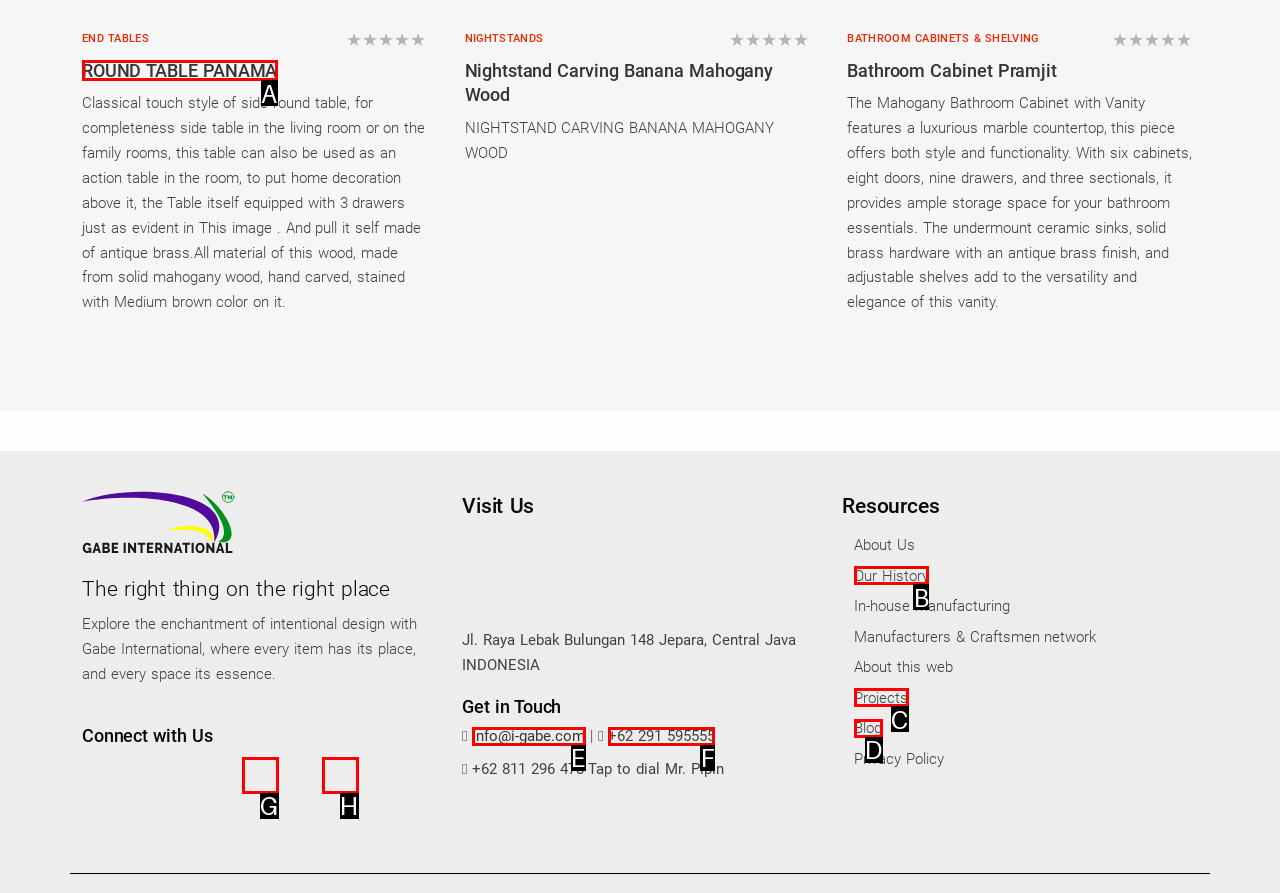Based on the description Our History, identify the most suitable HTML element from the options. Provide your answer as the corresponding letter.

B